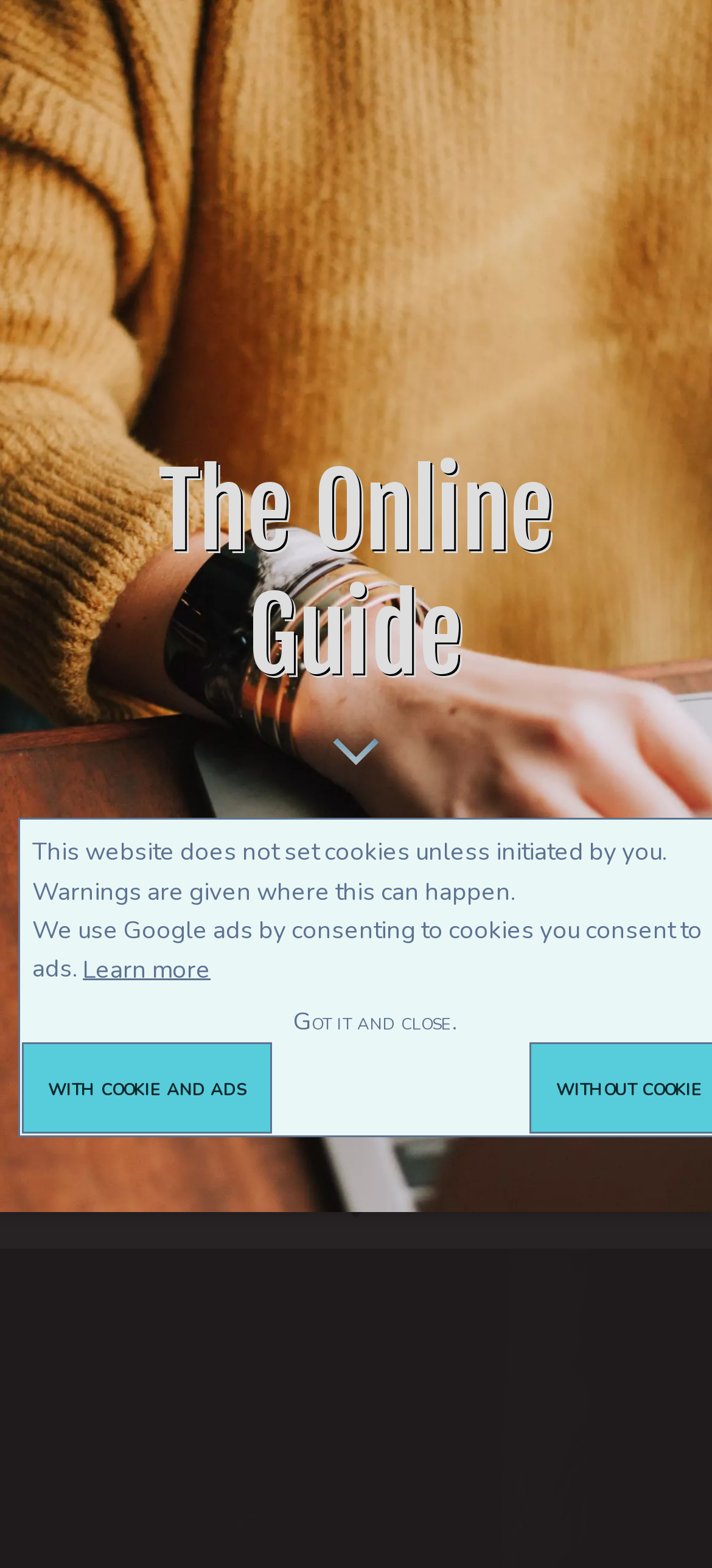Determine the bounding box coordinates of the clickable element necessary to fulfill the instruction: "Click the link to learn about air duct cleaning". Provide the coordinates as four float numbers within the 0 to 1 range, i.e., [left, top, right, bottom].

[0.436, 0.757, 0.564, 0.815]